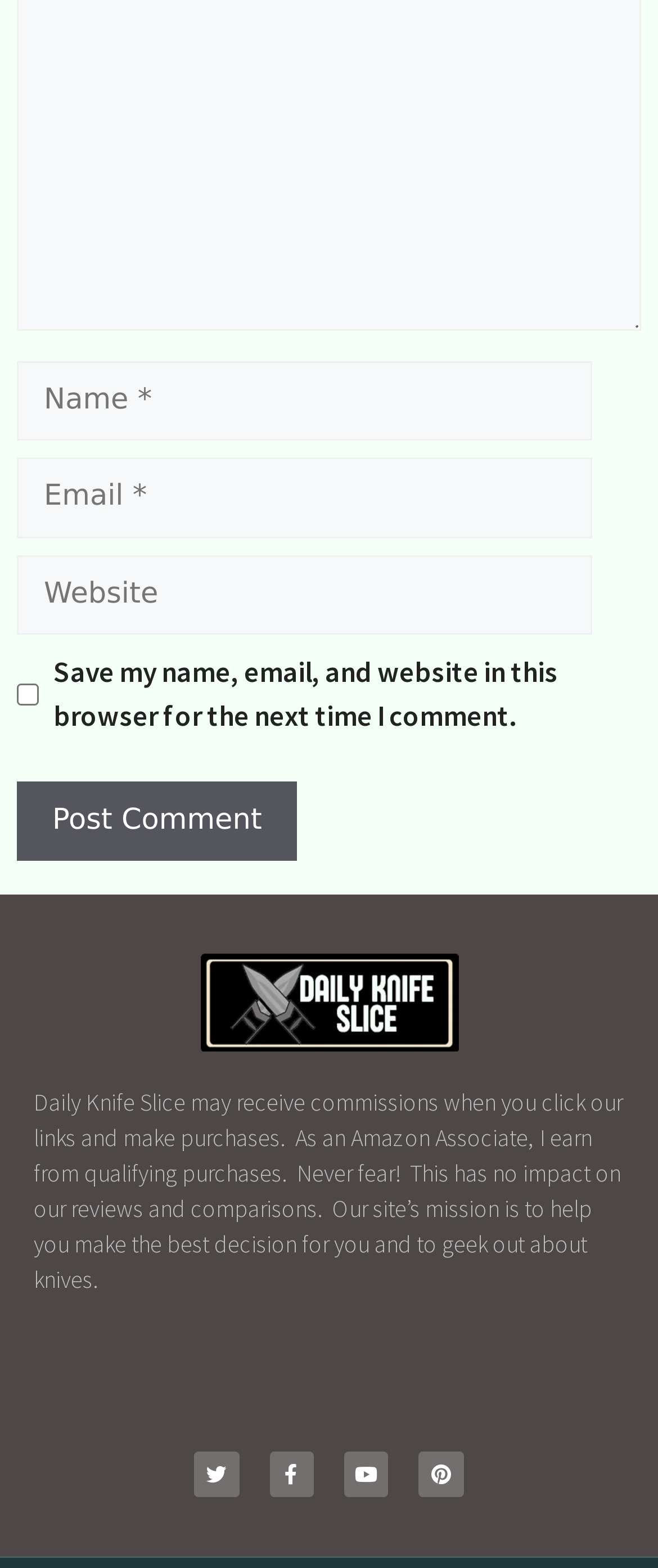Please find the bounding box coordinates of the element that needs to be clicked to perform the following instruction: "Check the save my information checkbox". The bounding box coordinates should be four float numbers between 0 and 1, represented as [left, top, right, bottom].

[0.026, 0.436, 0.059, 0.45]